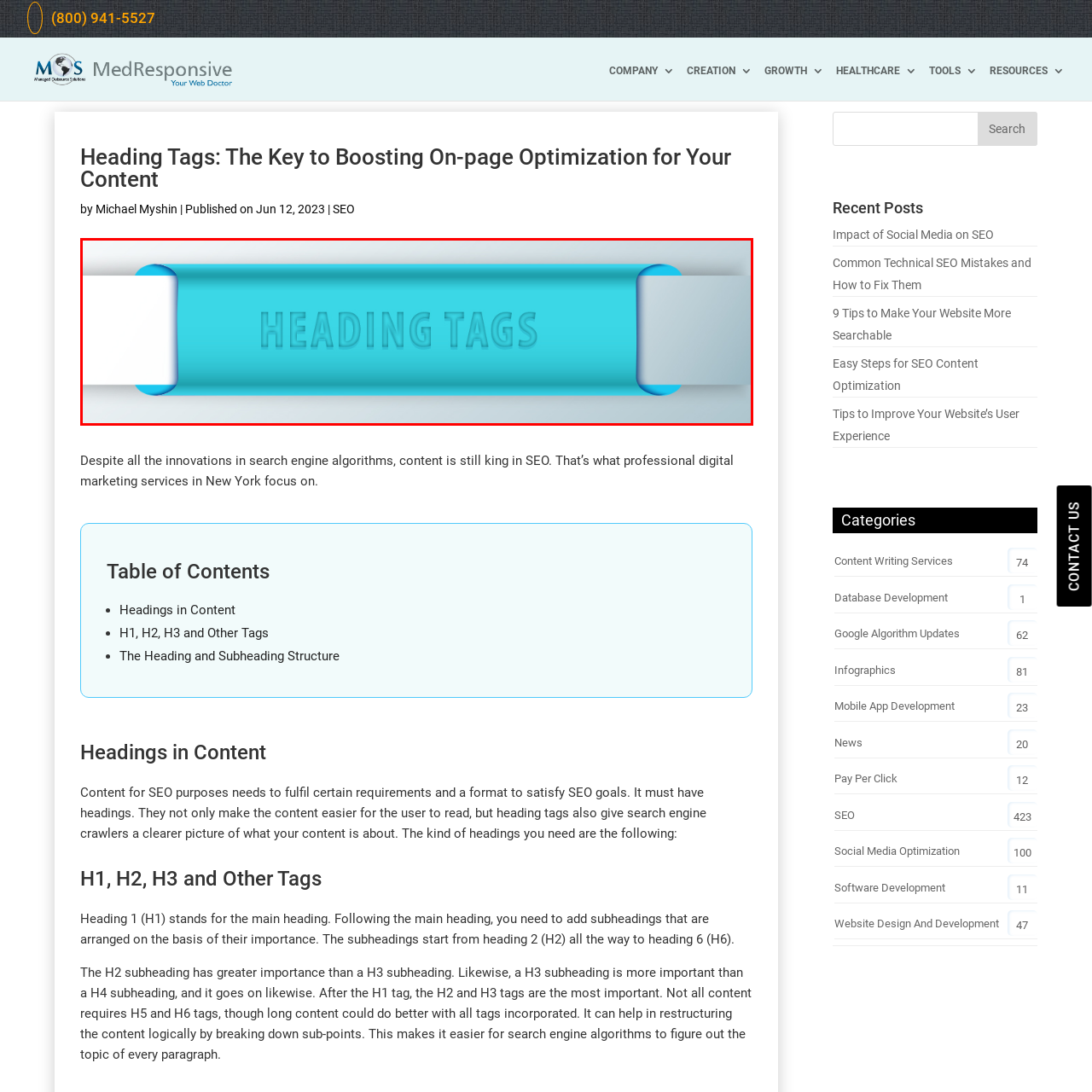What is the shape of the banner edges?
Look closely at the part of the image outlined in red and give a one-word or short phrase answer.

Rounded